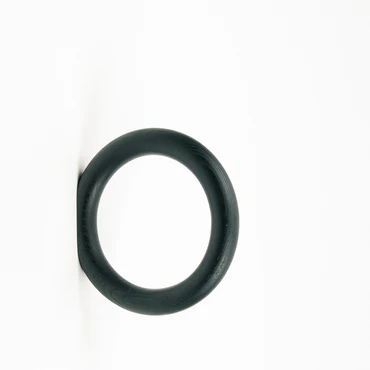Generate a detailed caption that encompasses all aspects of the image.

The image showcases the "HAY Gym Hook Large," a sleek, black hook designed for contemporary spaces. Its circular shape and robust design are reminiscent of gym equipment, embodying a blend of functionality and aesthetic appeal. The hook is mounted on a white background, emphasizing its minimalist style and versatility as a coat or towel hook. This innovative accessory not only serves a practical purpose but also adds a touch of modern elegance to any interior decor.